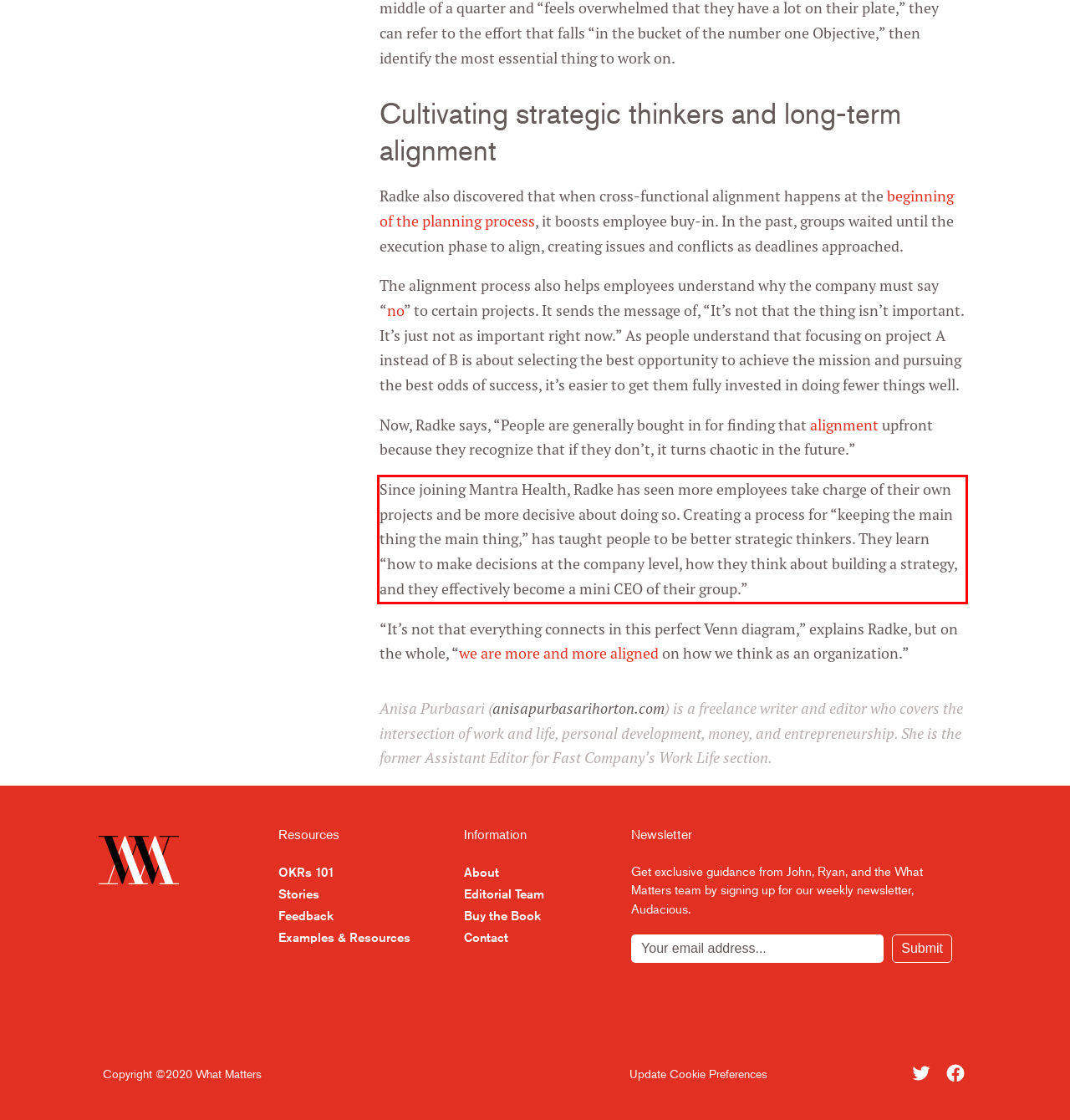Please extract the text content within the red bounding box on the webpage screenshot using OCR.

Since joining Mantra Health, Radke has seen more employees take charge of their own projects and be more decisive about doing so. Creating a process for “keeping the main thing the main thing,” has taught people to be better strategic thinkers. They learn “how to make decisions at the company level, how they think about building a strategy, and they effectively become a mini CEO of their group.”